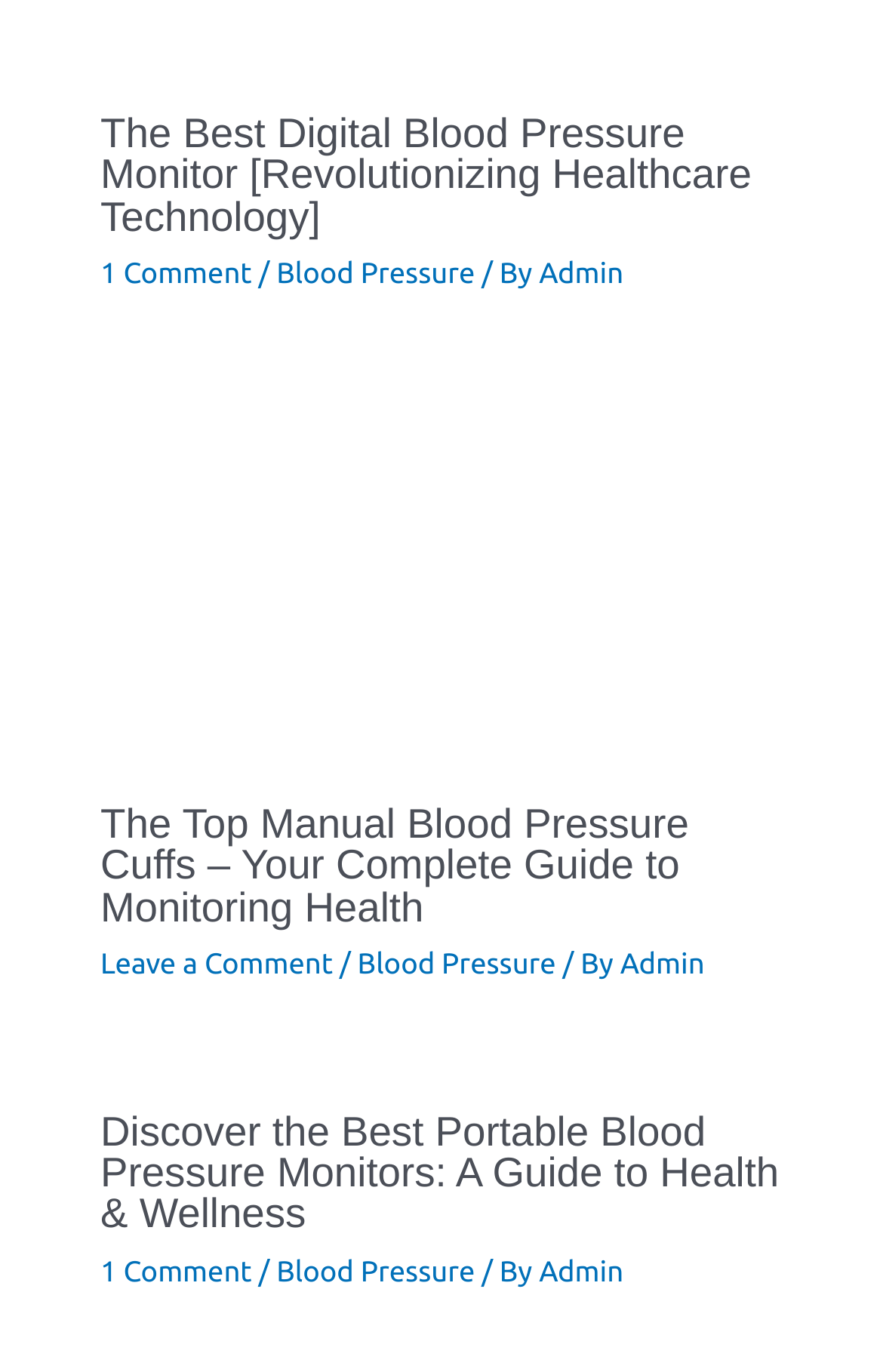Answer in one word or a short phrase: 
How many articles are present on the webpage?

3